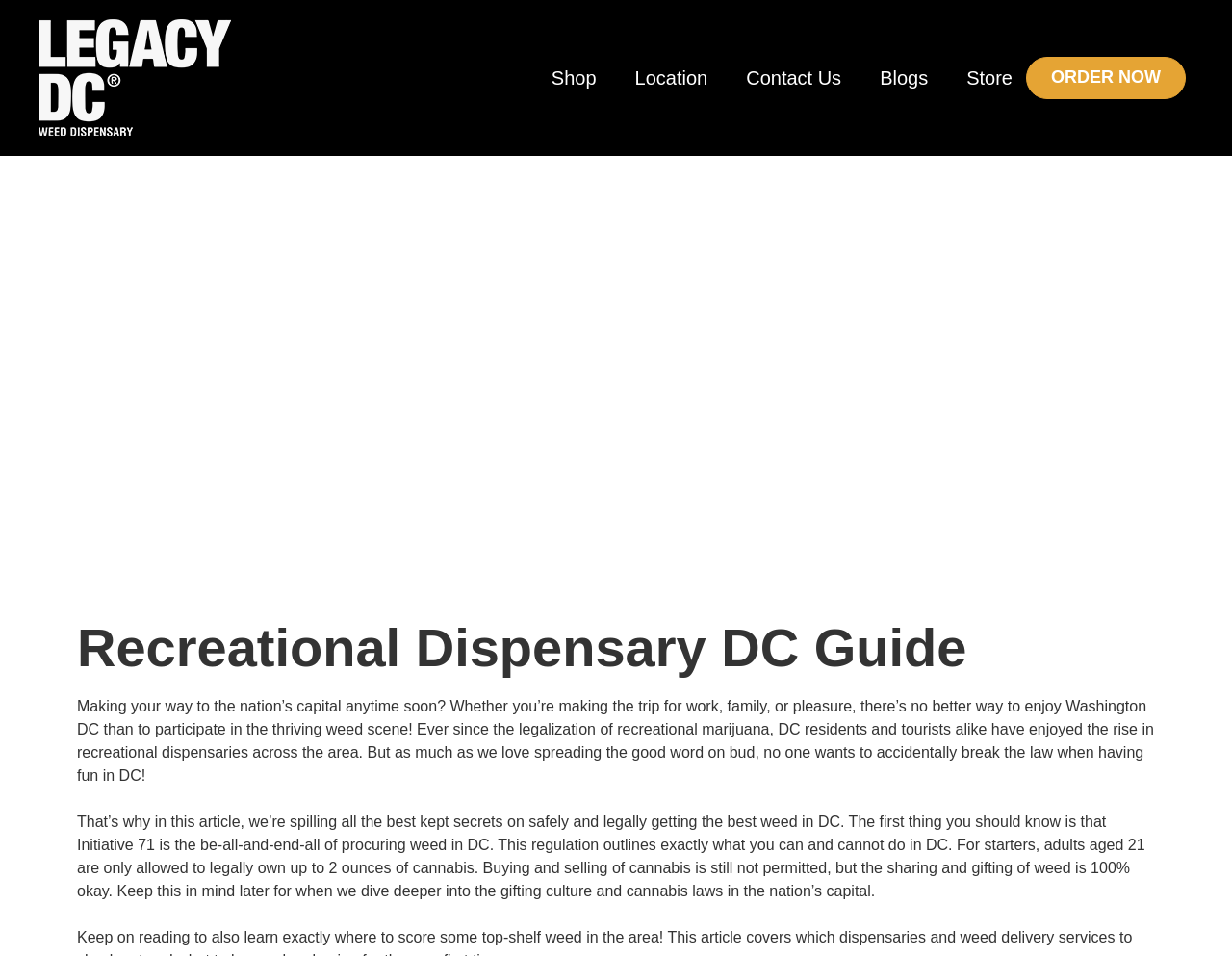Offer a meticulous description of the webpage's structure and content.

The webpage is a guide to recreational dispensaries in Washington D.C. At the top left, there is a logo of "Legacy DC Weed Dispensary". To the right of the logo, there are six navigation links: "Shop", "Location", "Contact Us", "Blogs", "Store", and "ORDER NOW". 

Below the navigation links, there is a large image that takes up most of the width of the page, with a heading "Recreational Dispensary DC Guide" above it. The image is accompanied by a two-paragraph article that discusses the recreational marijuana scene in Washington D.C. The article explains that while recreational marijuana is legal in D.C., there are still laws and regulations that need to be followed, such as only being allowed to own up to 2 ounces of cannabis and not being able to buy or sell it. The article also mentions the "gifting culture" in D.C. and promises to dive deeper into the topic later.